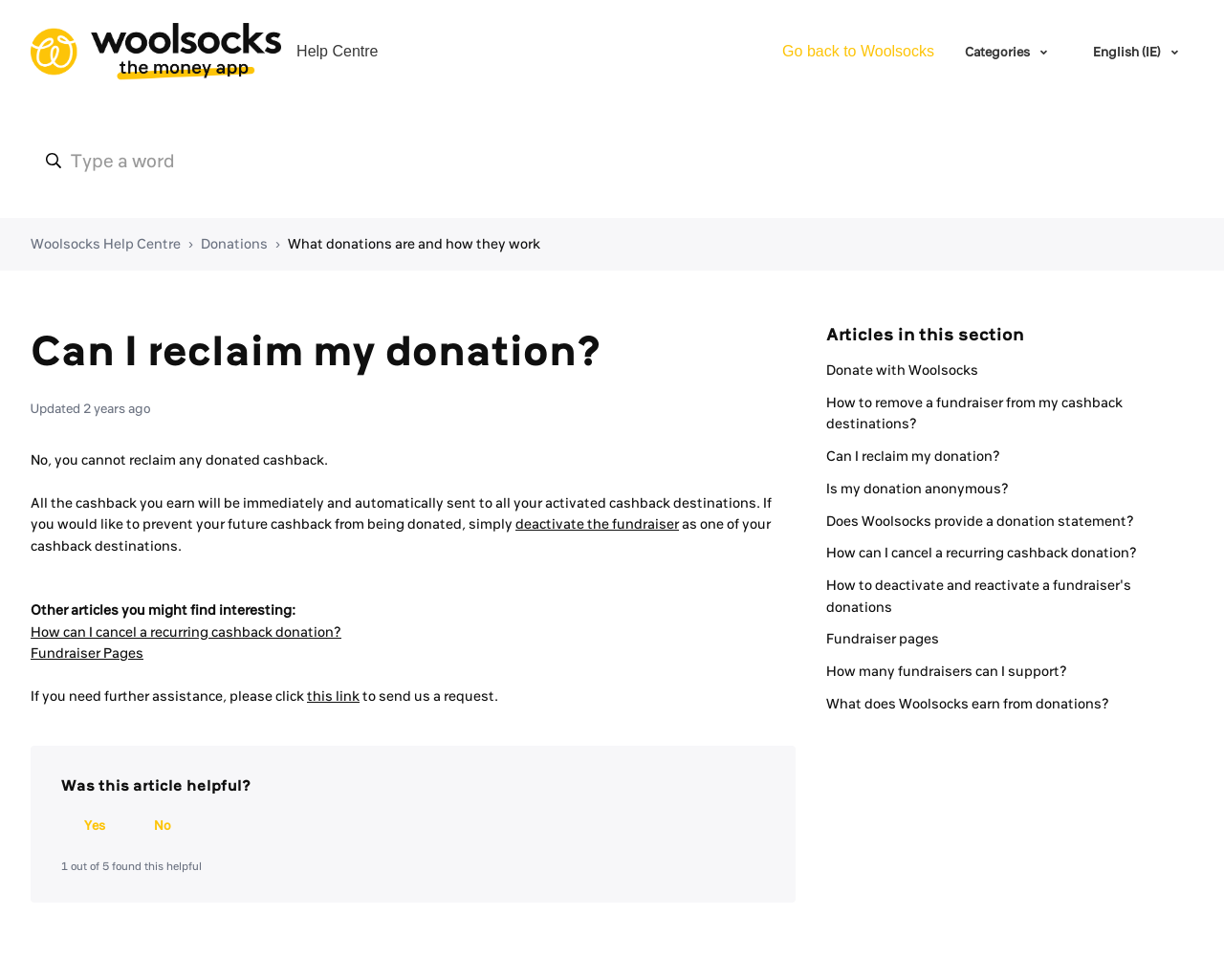What is the rating of this article's helpfulness?
Please answer the question with a detailed and comprehensive explanation.

The rating of this article's helpfulness is 1 out of 5, as indicated by the text '1 out of 5 found this helpful' at the bottom of the page.